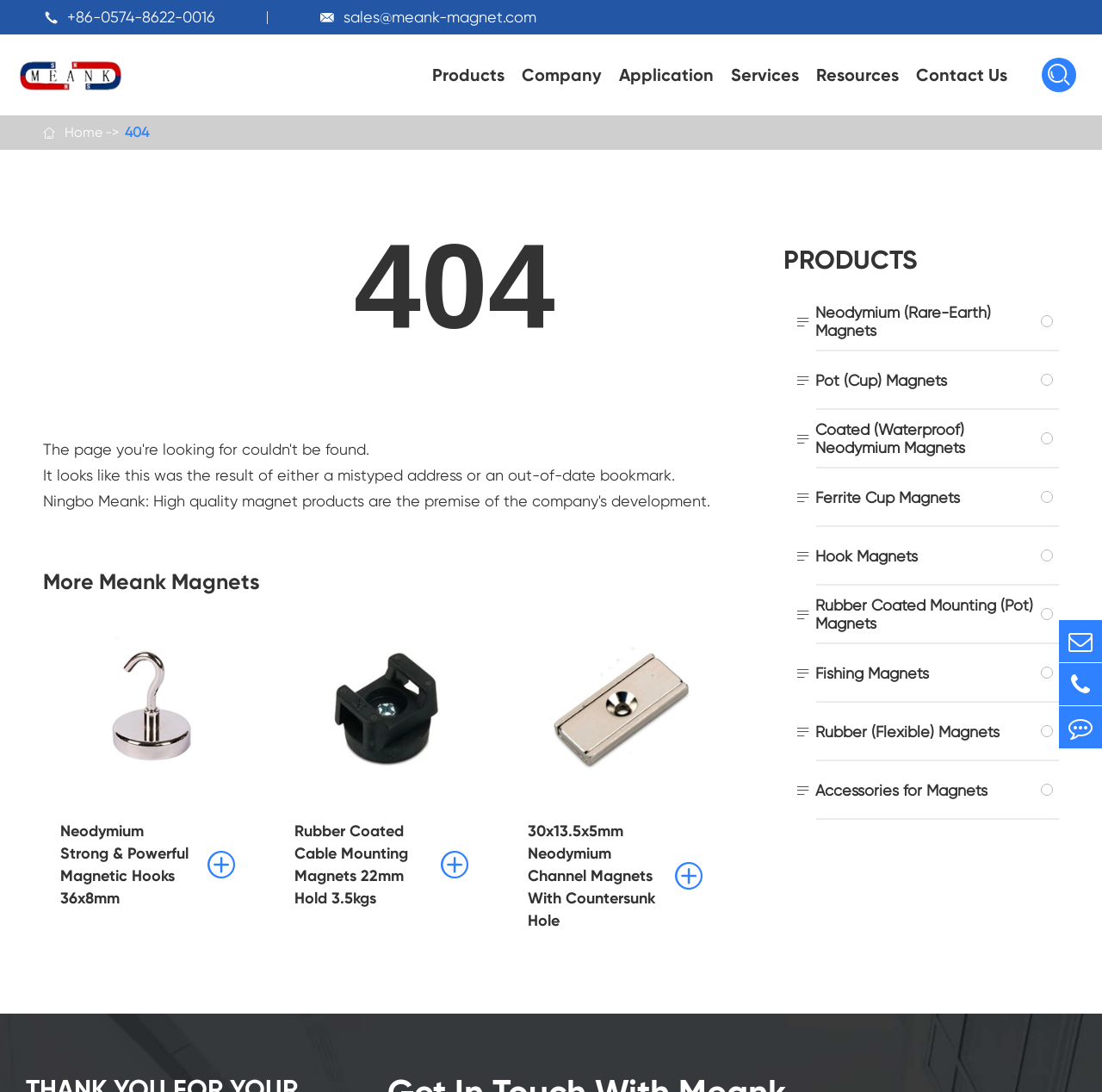Determine the bounding box coordinates of the area to click in order to meet this instruction: "Click the 'Contact Us' link".

[0.831, 0.032, 0.914, 0.106]